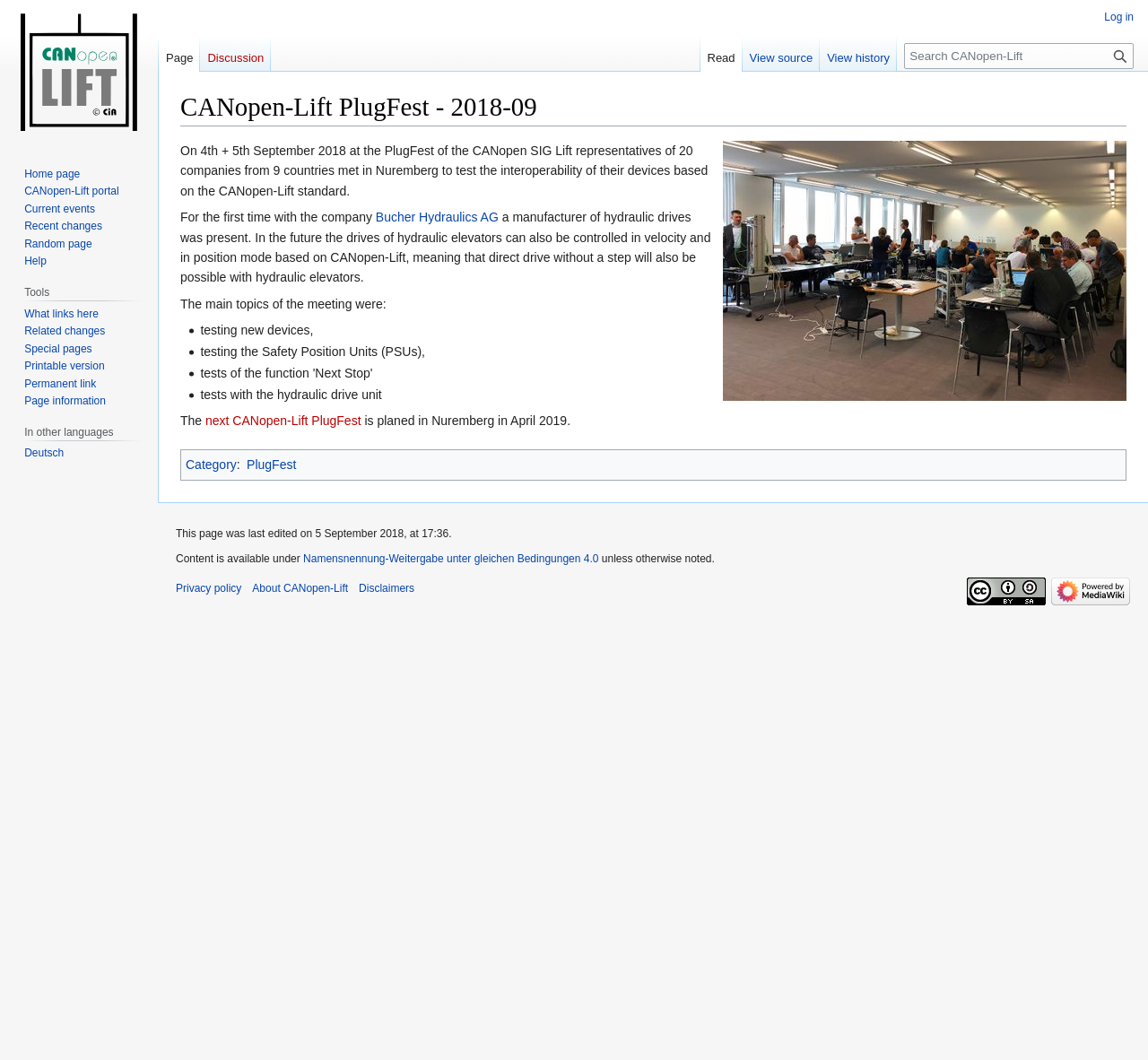Identify the bounding box of the HTML element described as: "title="CANopen-Lift PlugFest"".

[0.63, 0.248, 0.981, 0.261]